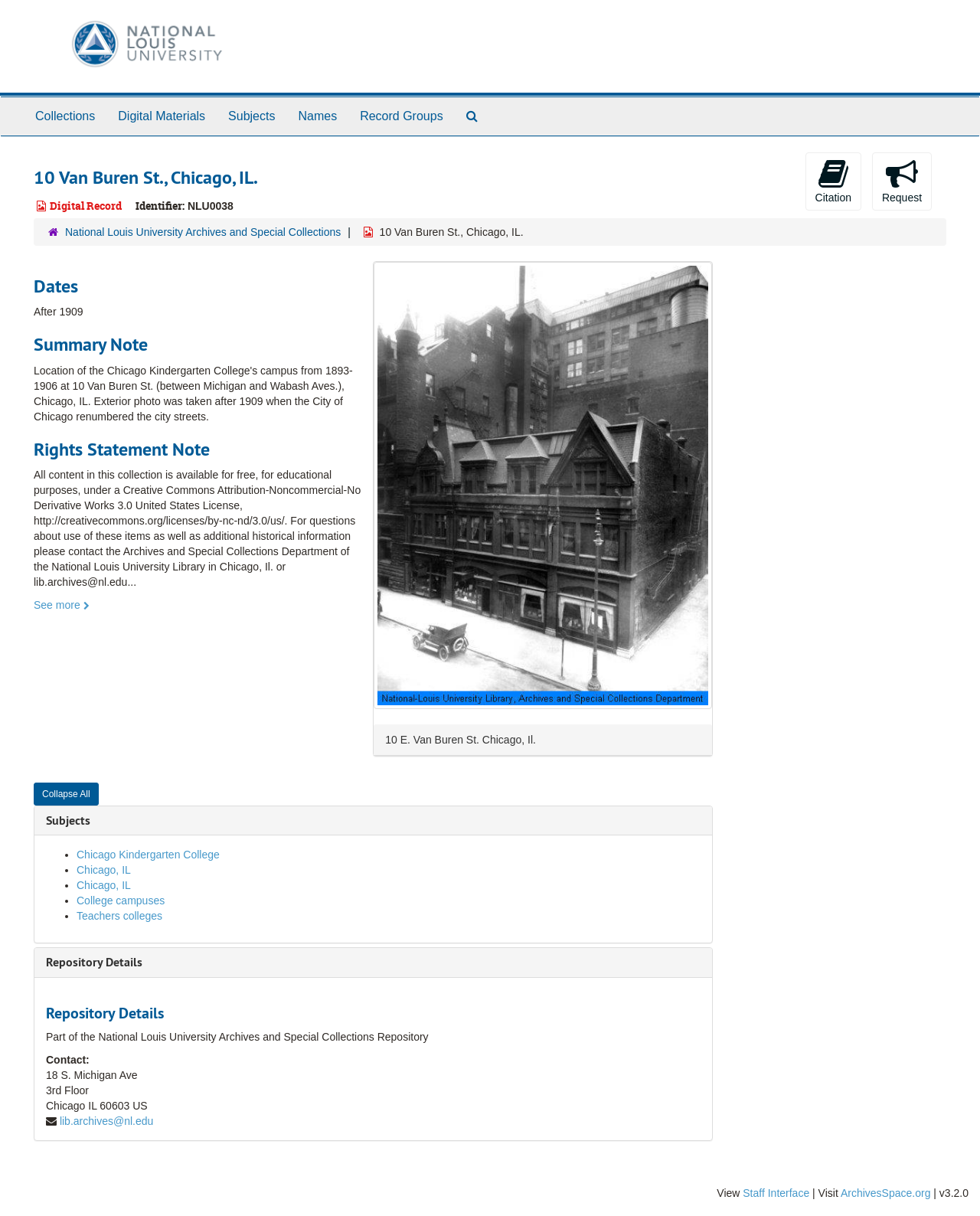Determine the bounding box coordinates for the UI element with the following description: "Search The Archives". The coordinates should be four float numbers between 0 and 1, represented as [left, top, right, bottom].

[0.464, 0.08, 0.499, 0.111]